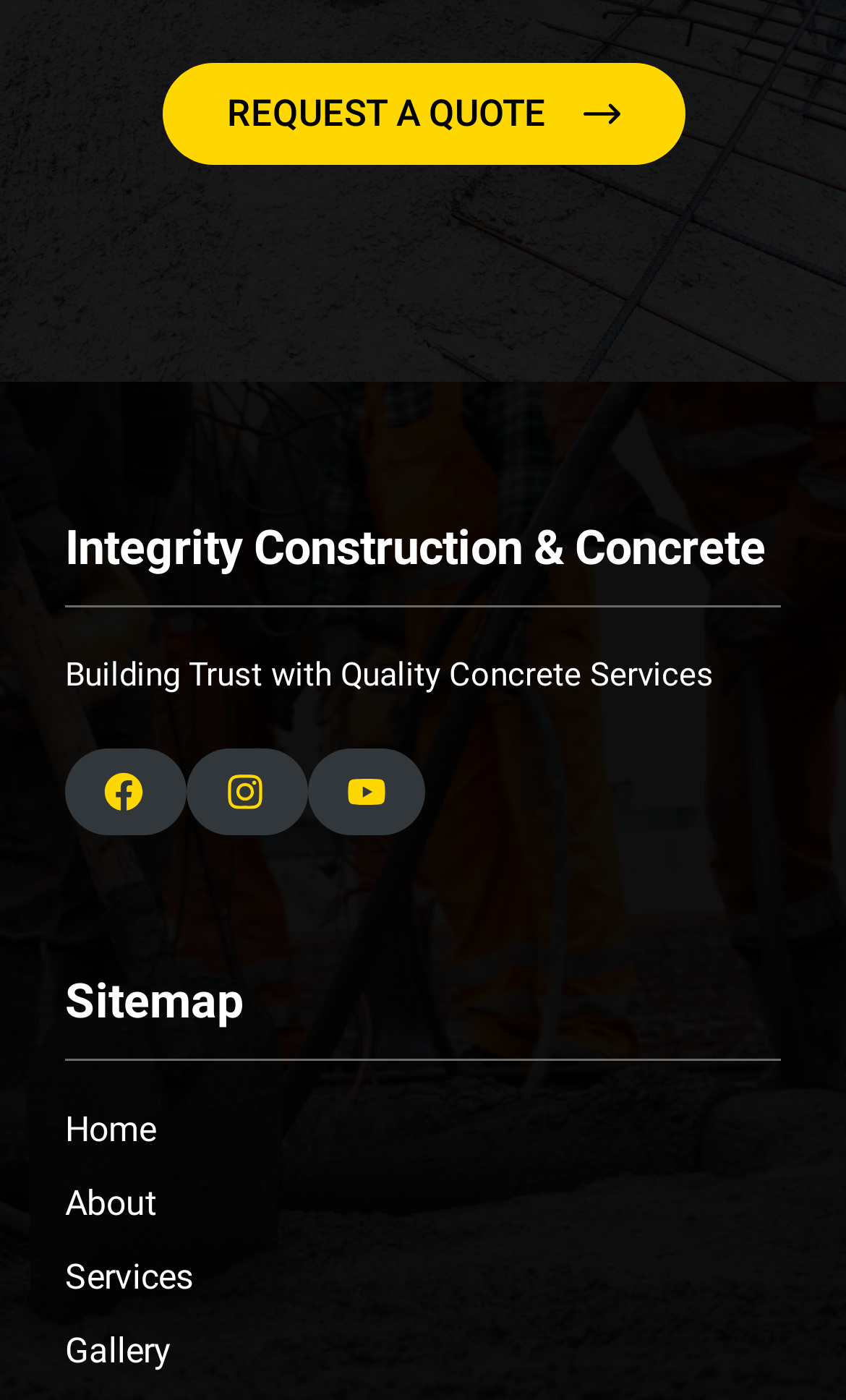What is the theme of the company's services?
Using the image as a reference, answer the question in detail.

The company's services are related to concrete, as indicated by the heading 'Building Trust with Quality Concrete Services'. This suggests that the company provides construction and concrete-related services to its clients.